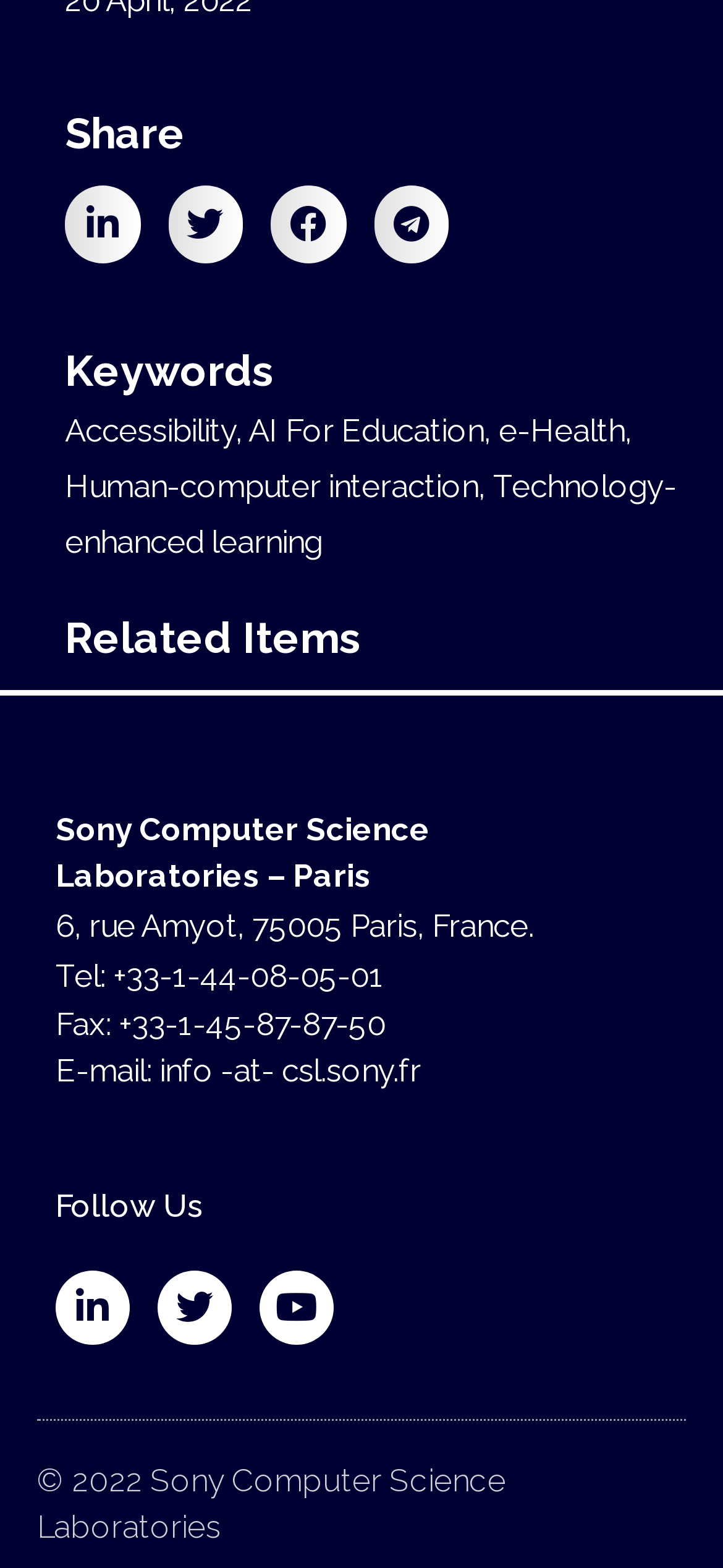Locate the bounding box coordinates of the area that needs to be clicked to fulfill the following instruction: "Share on Facebook". The coordinates should be in the format of four float numbers between 0 and 1, namely [left, top, right, bottom].

[0.374, 0.118, 0.478, 0.168]